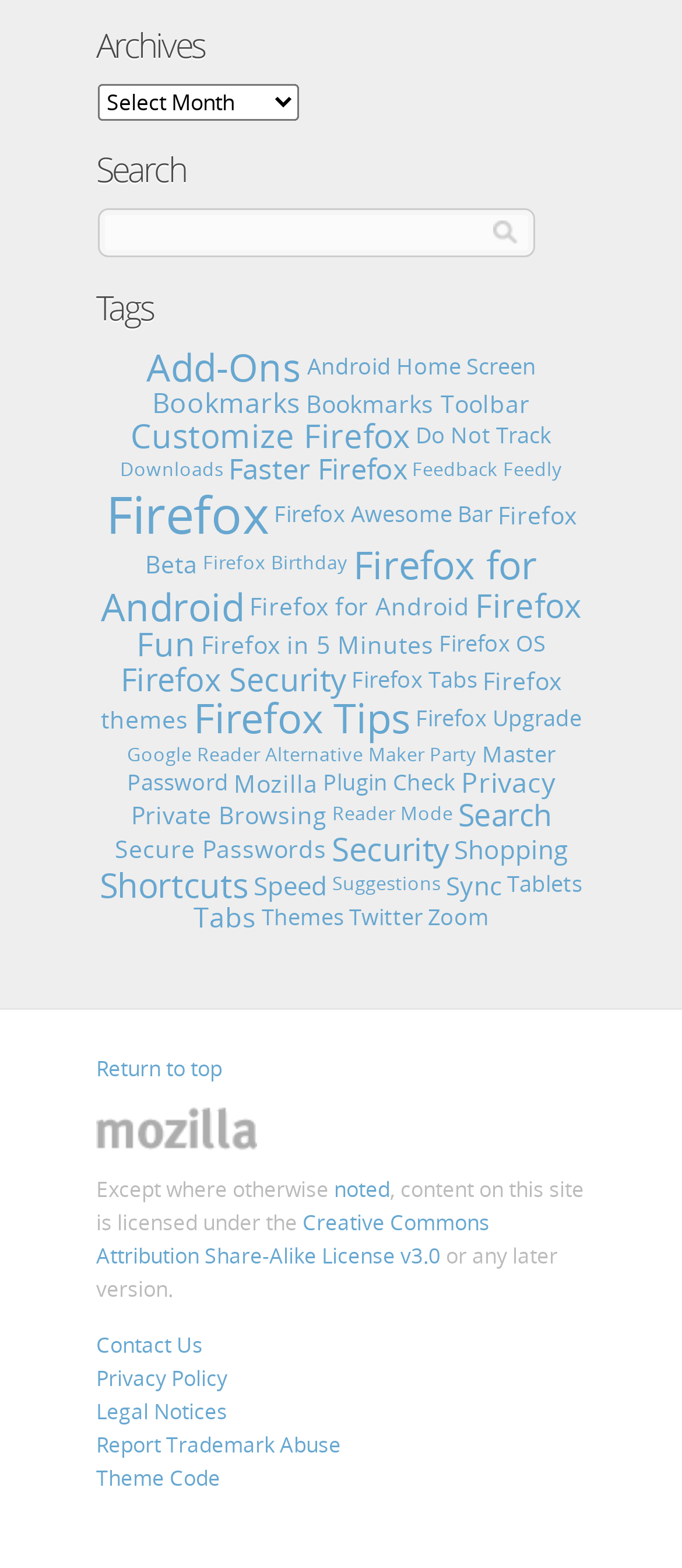What is the category with the most items?
We need a detailed and exhaustive answer to the question. Please elaborate.

I analyzed the link texts and found that the category 'Firefox' has the most items, with 132 items.